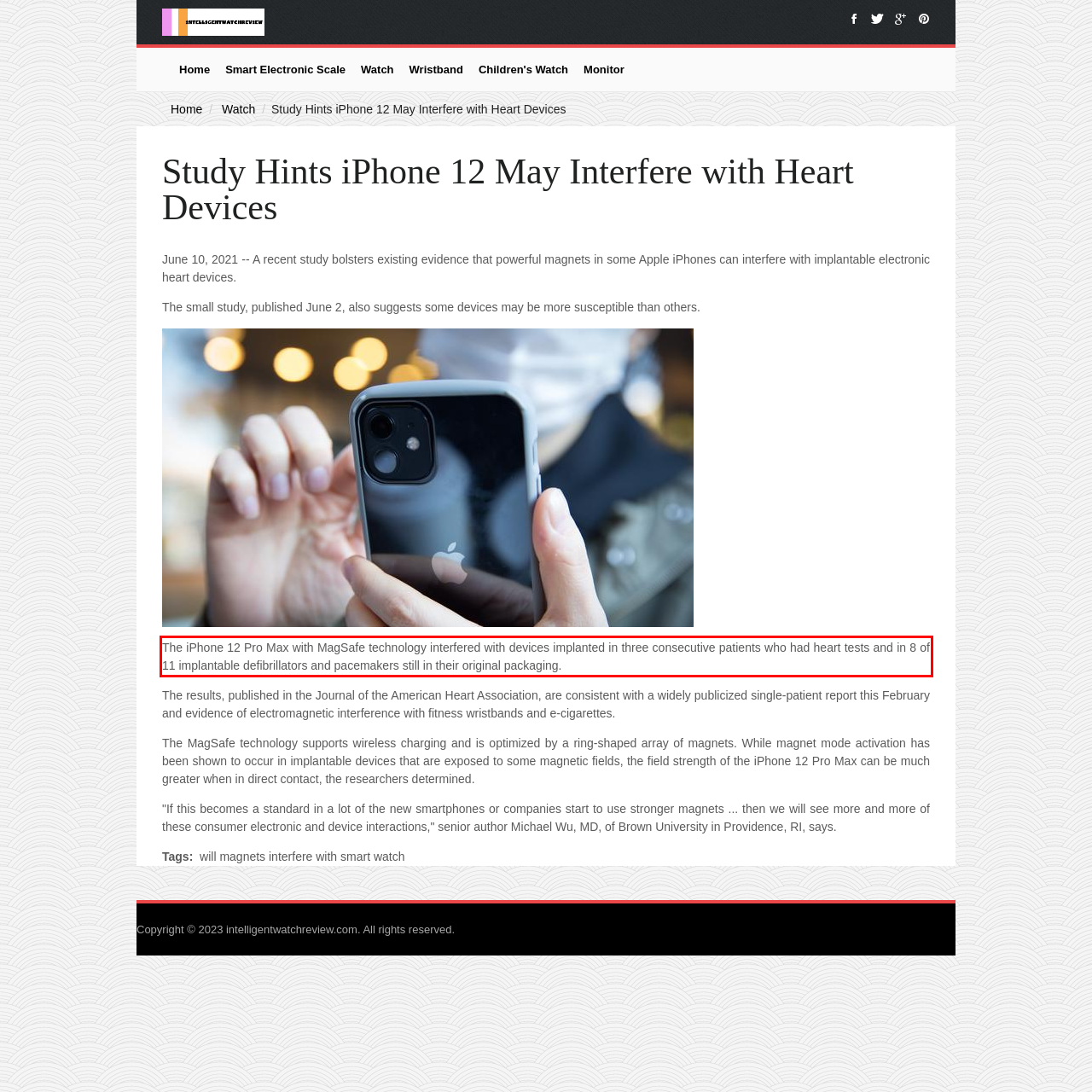Observe the screenshot of the webpage, locate the red bounding box, and extract the text content within it.

The iPhone 12 Pro Max with MagSafe technology interfered with devices implanted in three consecutive patients who had heart tests and in 8 of 11 implantable defibrillators and pacemakers still in their original packaging.